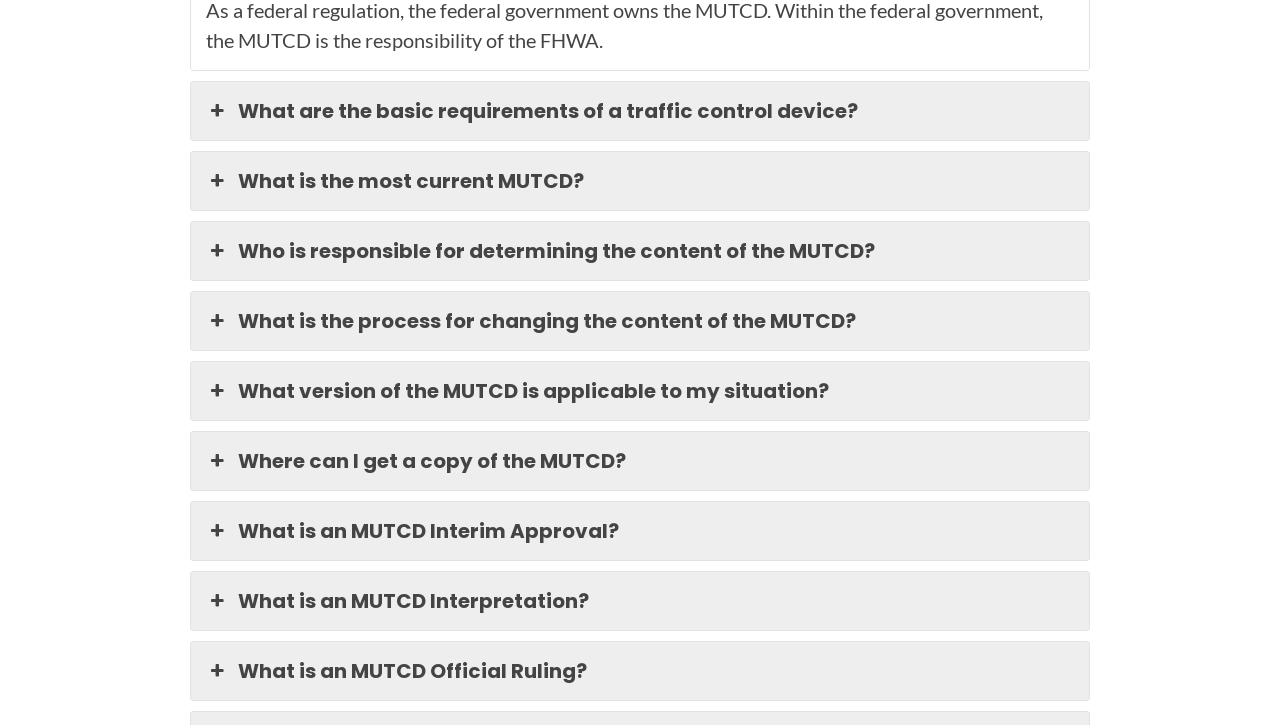Pinpoint the bounding box coordinates of the element to be clicked to execute the instruction: "View the content of 'Who is responsible for determining the content of the MUTCD?'".

[0.149, 0.306, 0.851, 0.386]